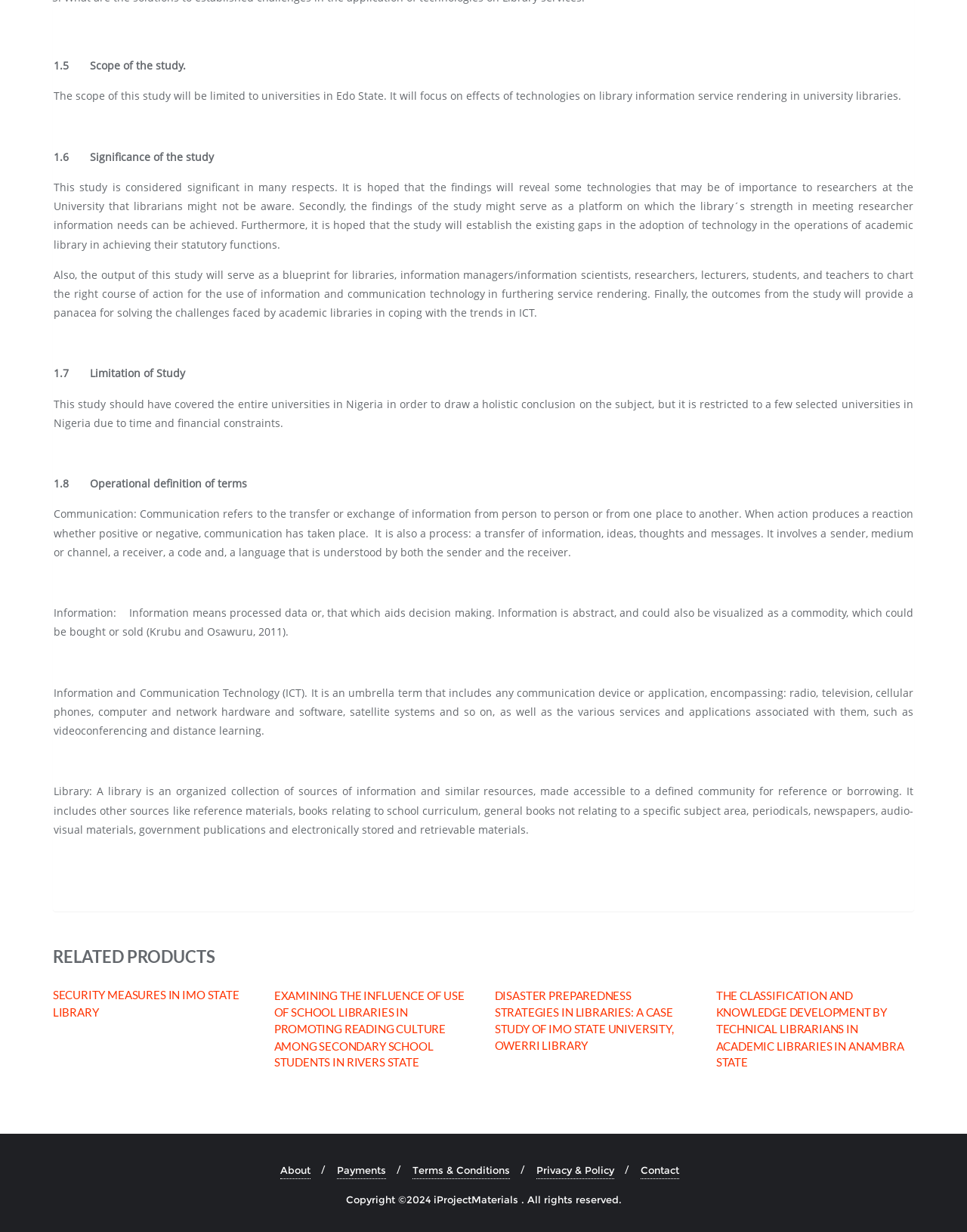Bounding box coordinates must be specified in the format (top-left x, top-left y, bottom-right x, bottom-right y). All values should be floating point numbers between 0 and 1. What are the bounding box coordinates of the UI element described as: About

[0.29, 0.943, 0.321, 0.957]